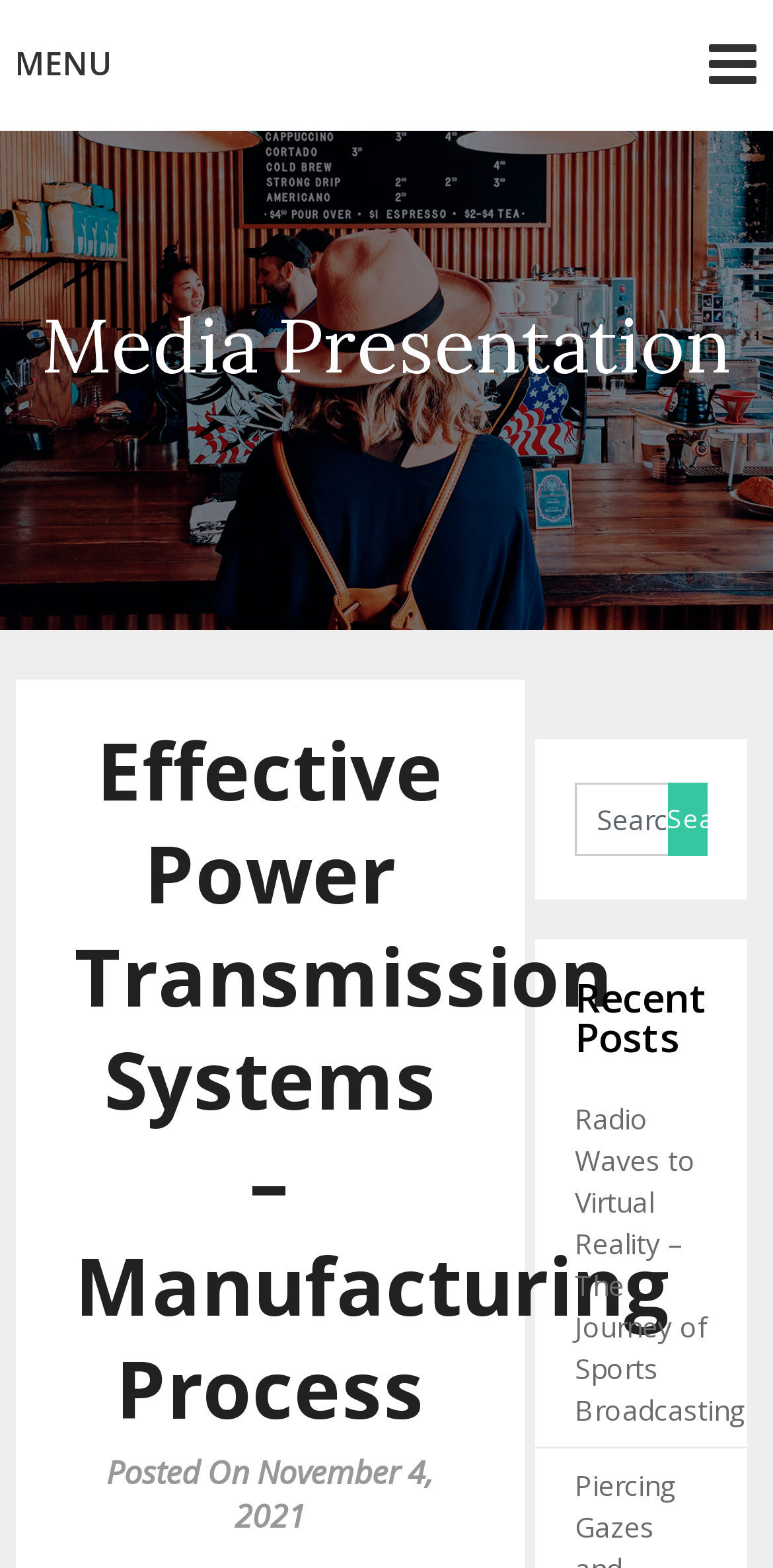What is the purpose of the textbox?
Respond with a short answer, either a single word or a phrase, based on the image.

Search